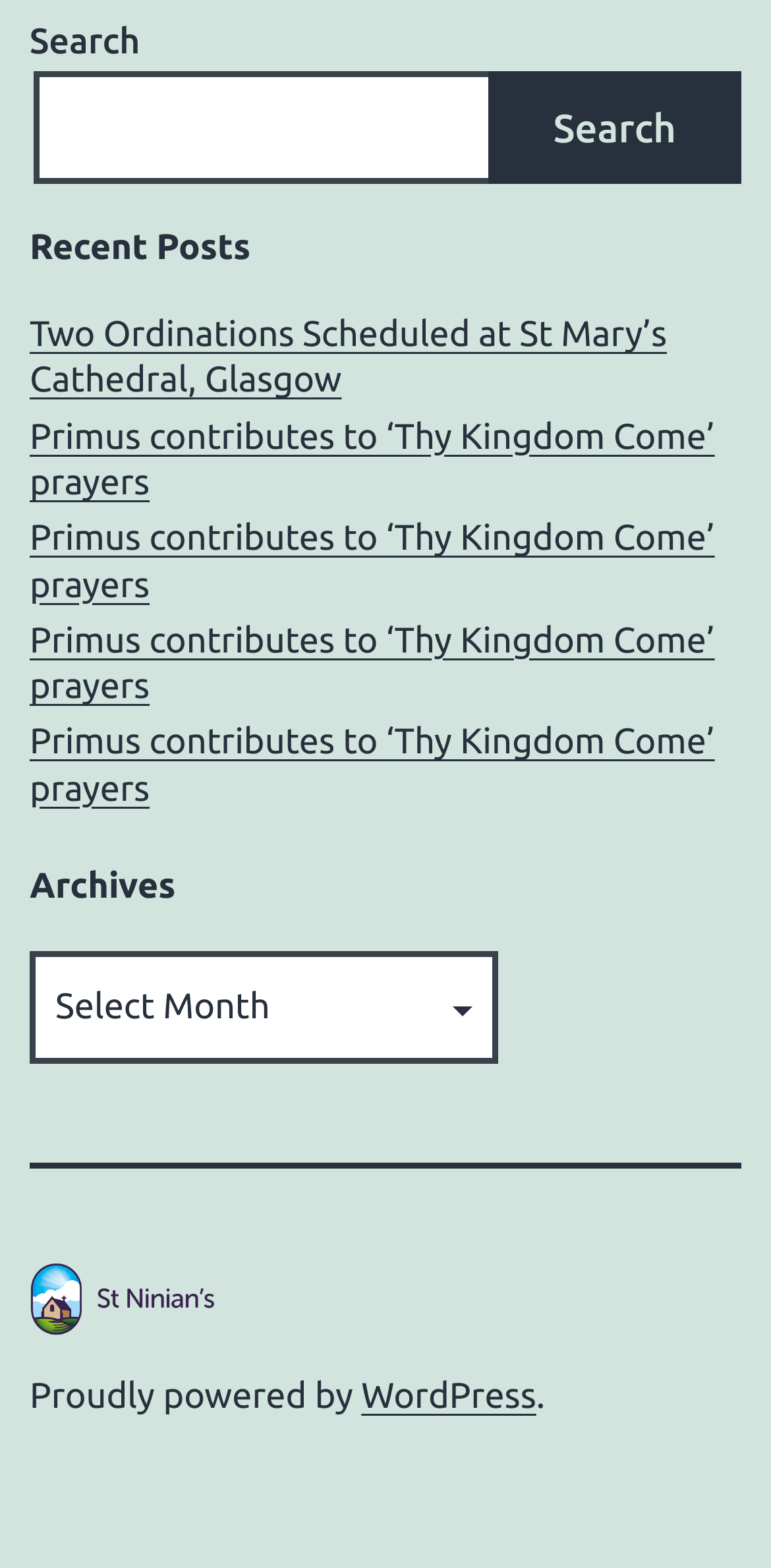Provide your answer to the question using just one word or phrase: What platform is the website built on?

WordPress